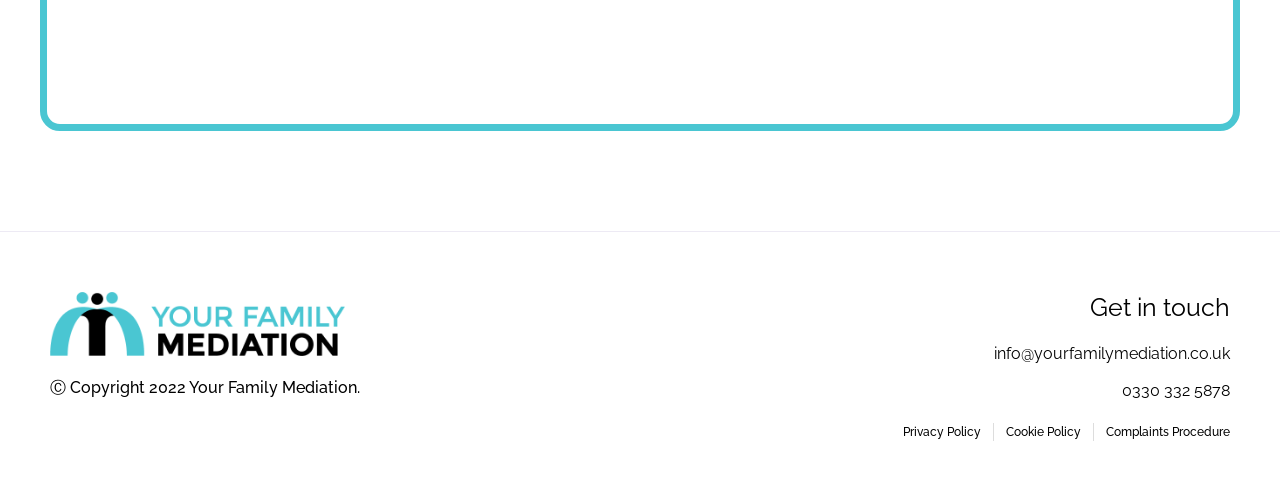Find the bounding box coordinates corresponding to the UI element with the description: "Complaints Procedure". The coordinates should be formatted as [left, top, right, bottom], with values as floats between 0 and 1.

[0.864, 0.844, 0.961, 0.88]